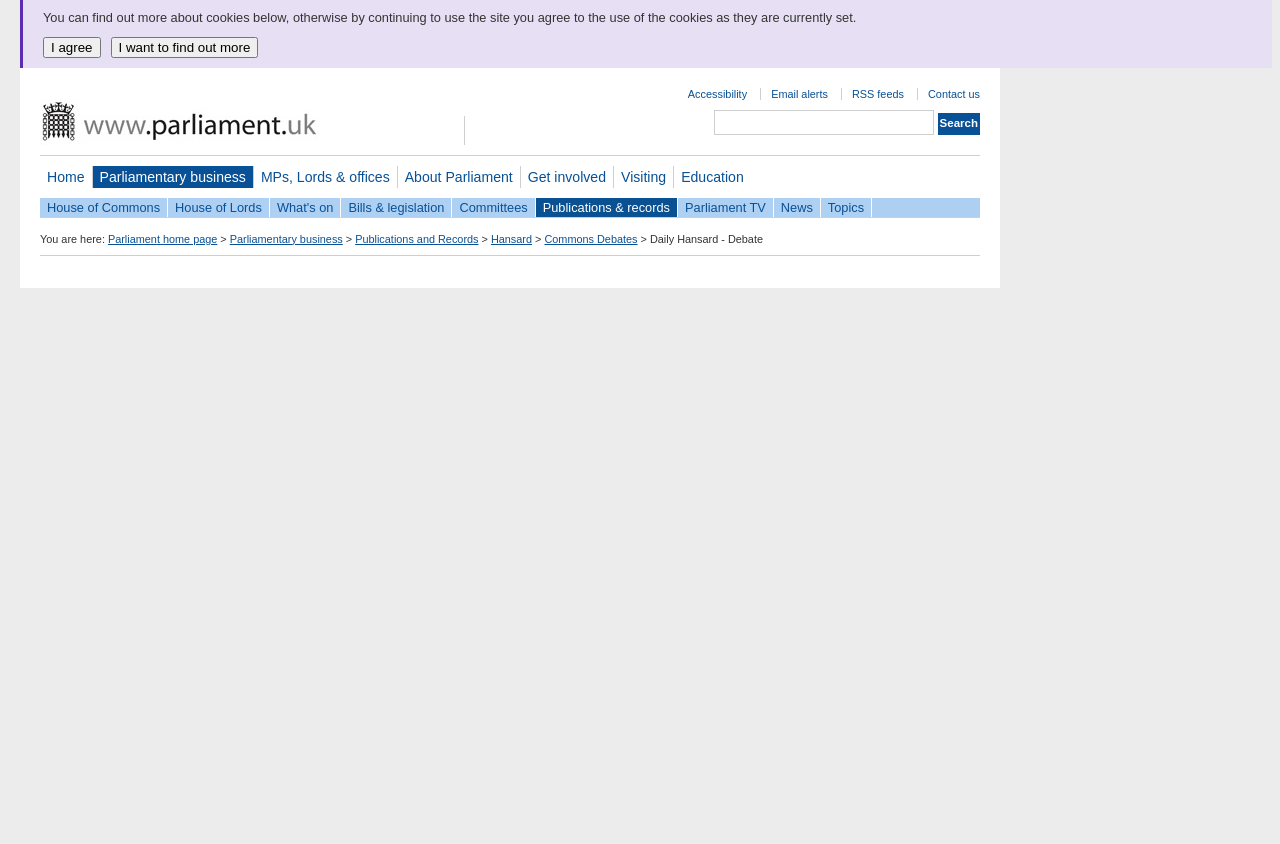What is the date of the Hansard Debates?
Look at the image and answer the question with a single word or phrase.

19 Jan 2009